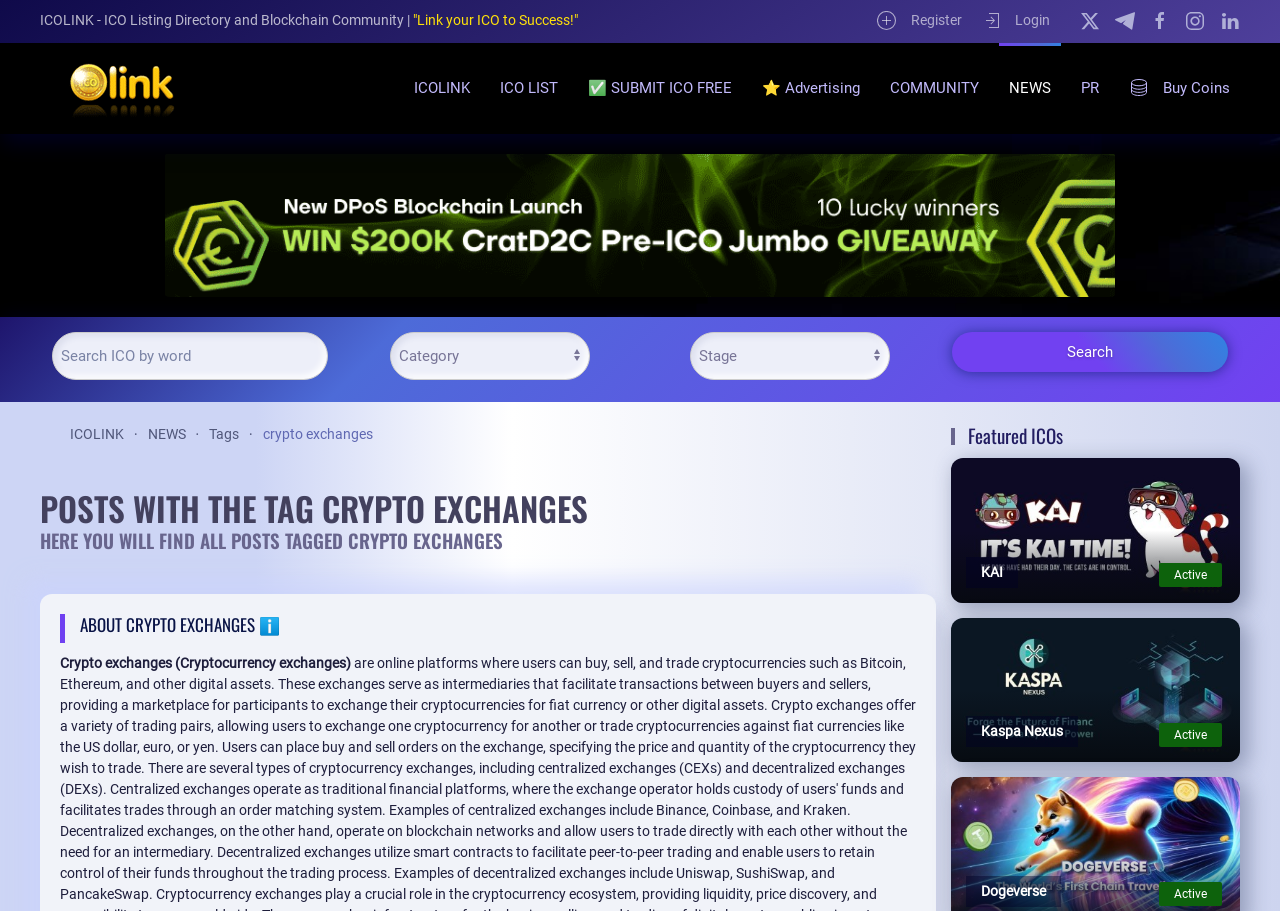Using the element description: "Search", determine the bounding box coordinates for the specified UI element. The coordinates should be four float numbers between 0 and 1, [left, top, right, bottom].

[0.744, 0.364, 0.959, 0.408]